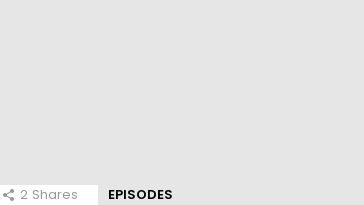How many times has the content been shared?
Look at the screenshot and provide an in-depth answer.

The share button beneath the caption indicates that the content has been shared, and the number '2' is displayed next to it, indicating that the content has been shared two times.